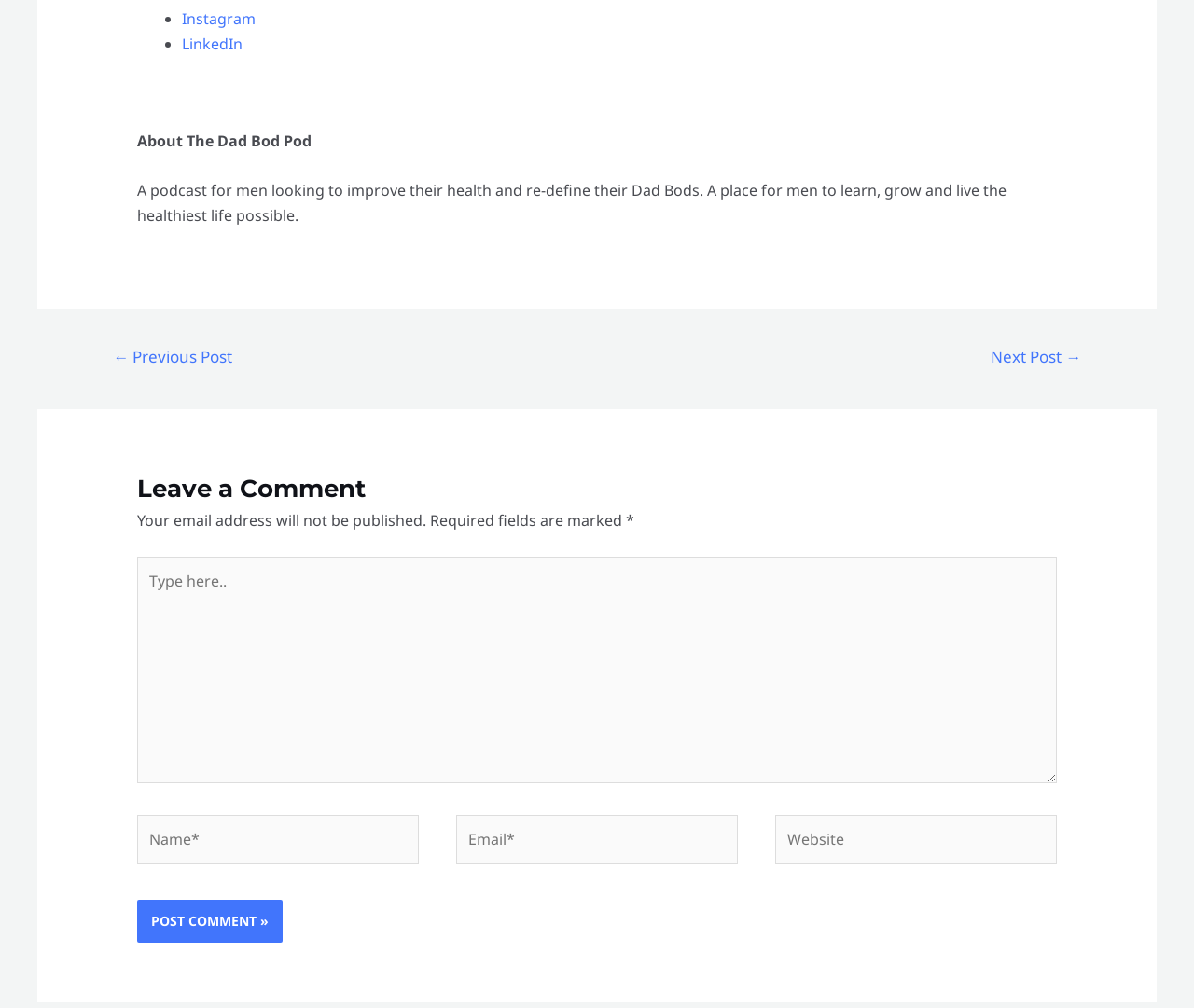What is the navigation option above the comment section?
Look at the image and answer the question using a single word or phrase.

Posts